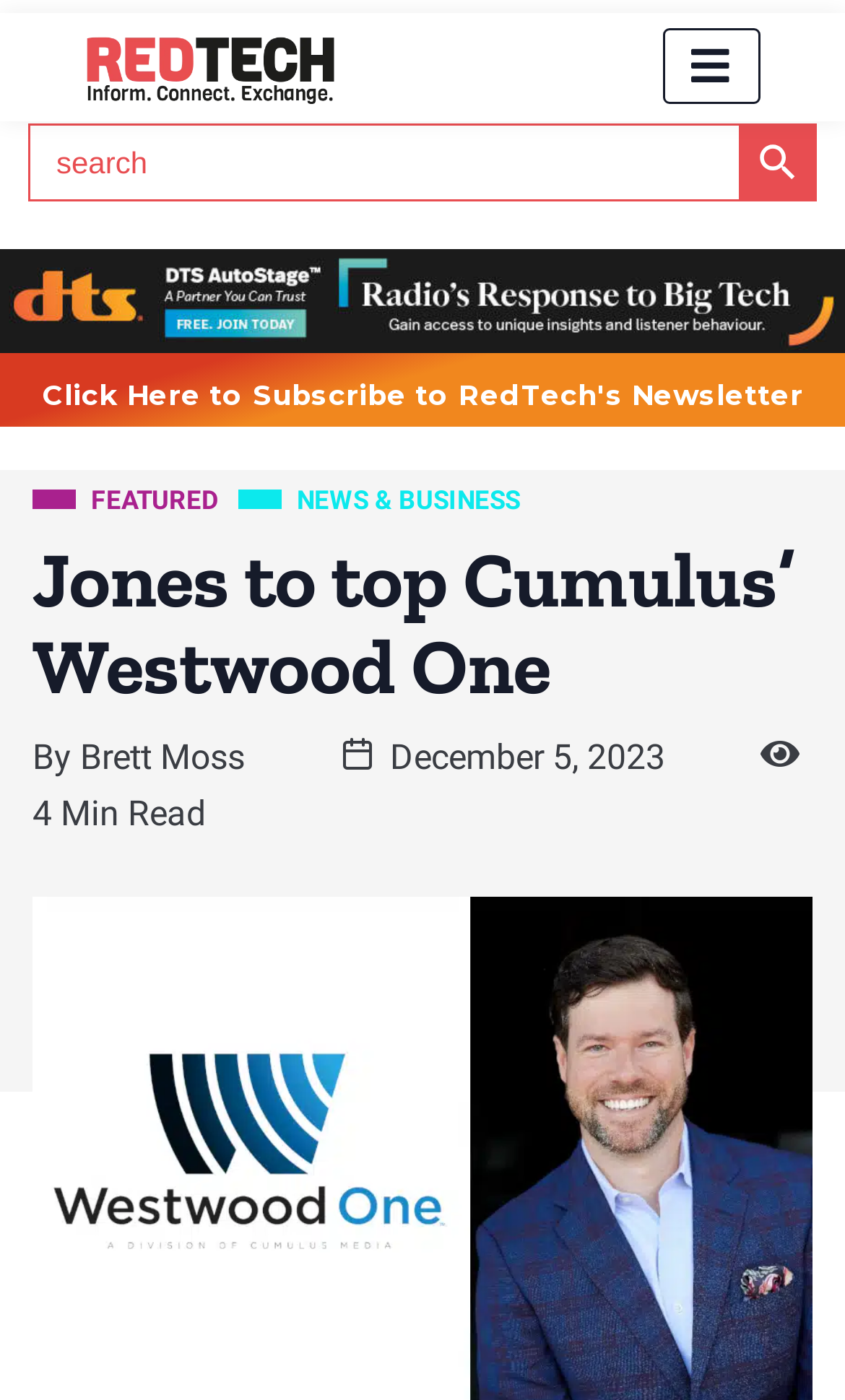Please use the details from the image to answer the following question comprehensively:
Who wrote the article?

I found the answer by looking at the text 'By Brett Moss' which is located below the article title.